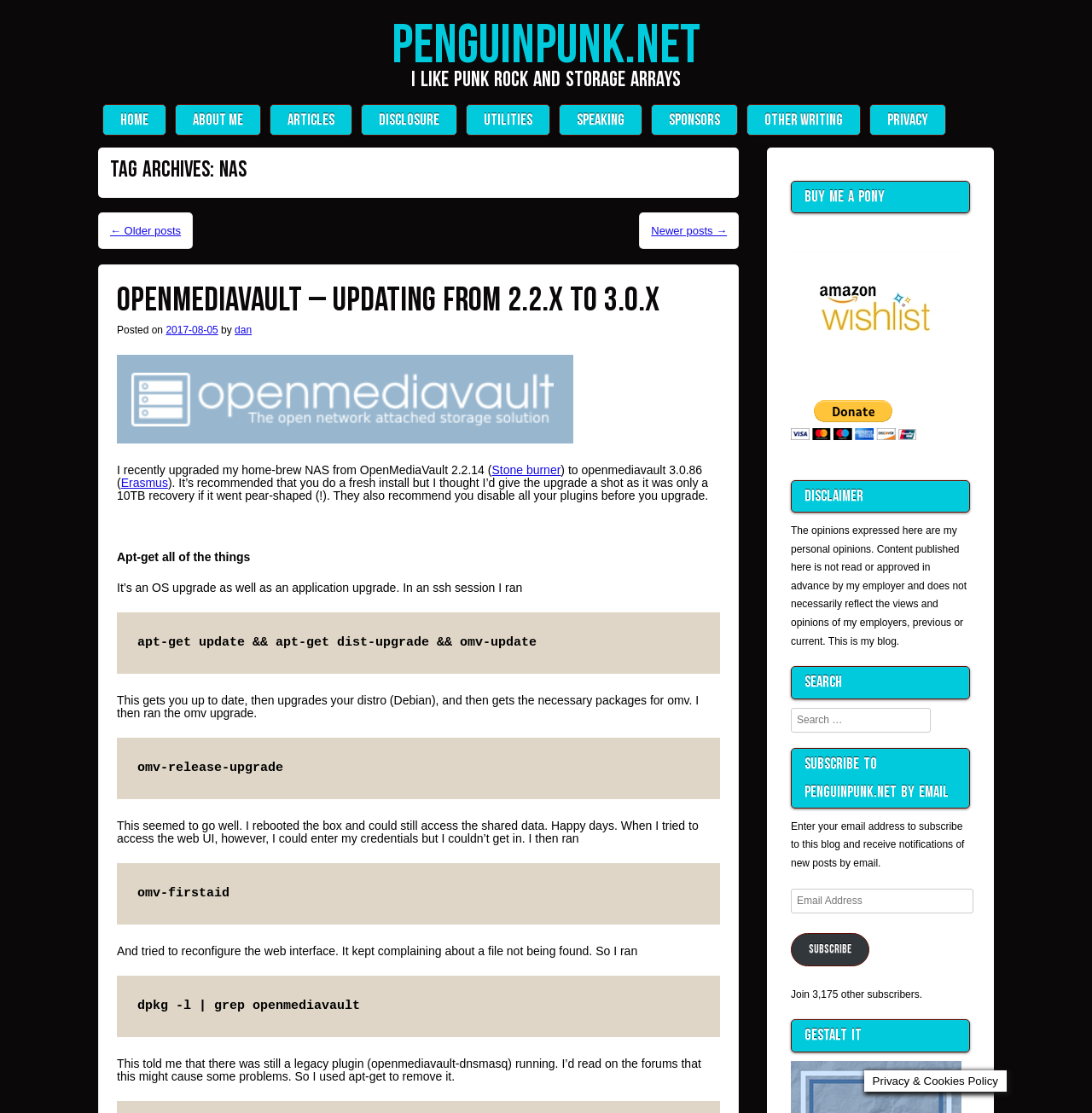Locate the bounding box coordinates of the element that needs to be clicked to carry out the instruction: "Click on the 'HOME' link". The coordinates should be given as four float numbers ranging from 0 to 1, i.e., [left, top, right, bottom].

[0.11, 0.102, 0.136, 0.113]